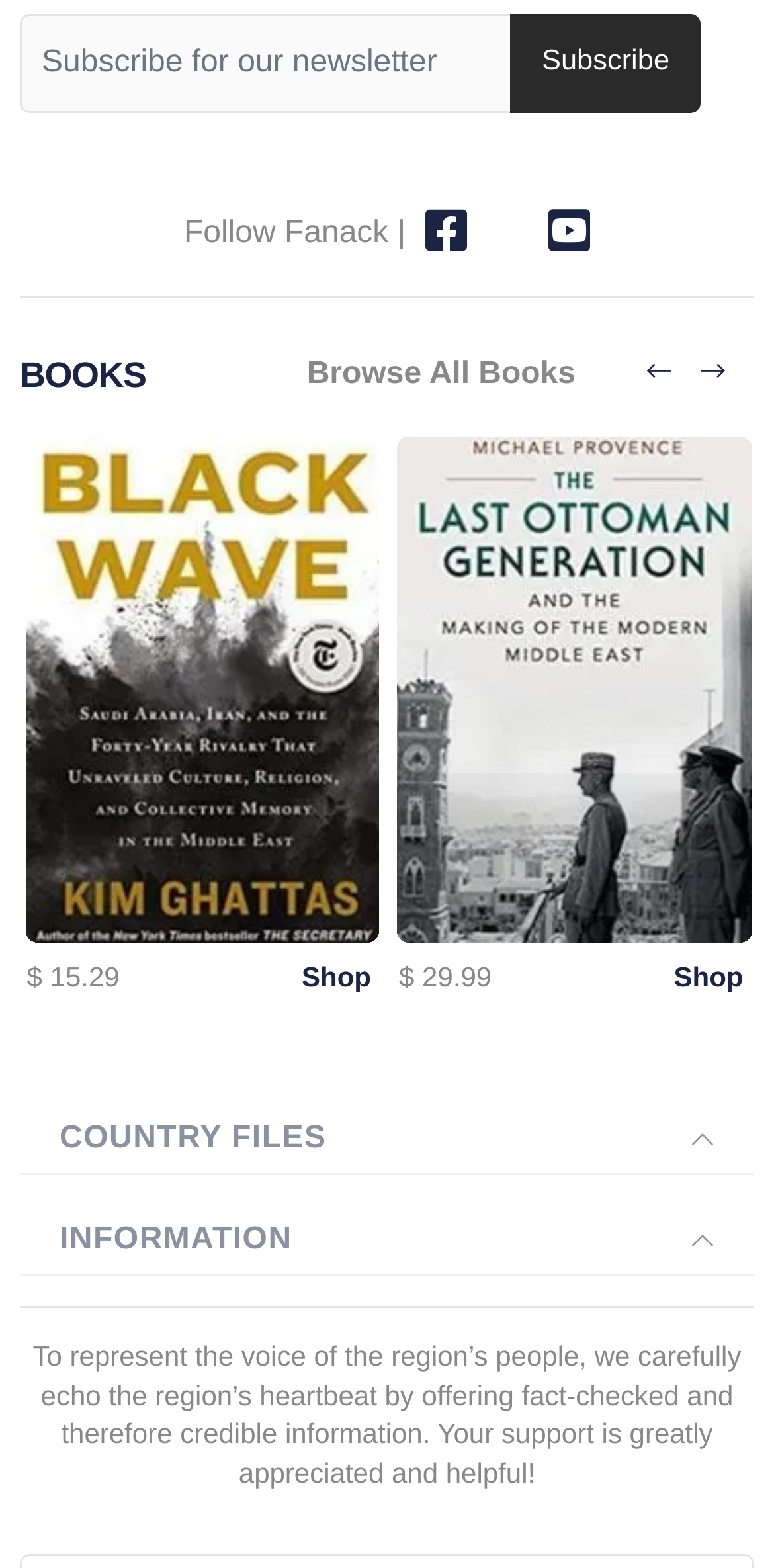Please specify the bounding box coordinates for the clickable region that will help you carry out the instruction: "Subscribe to the newsletter".

[0.659, 0.009, 0.906, 0.072]